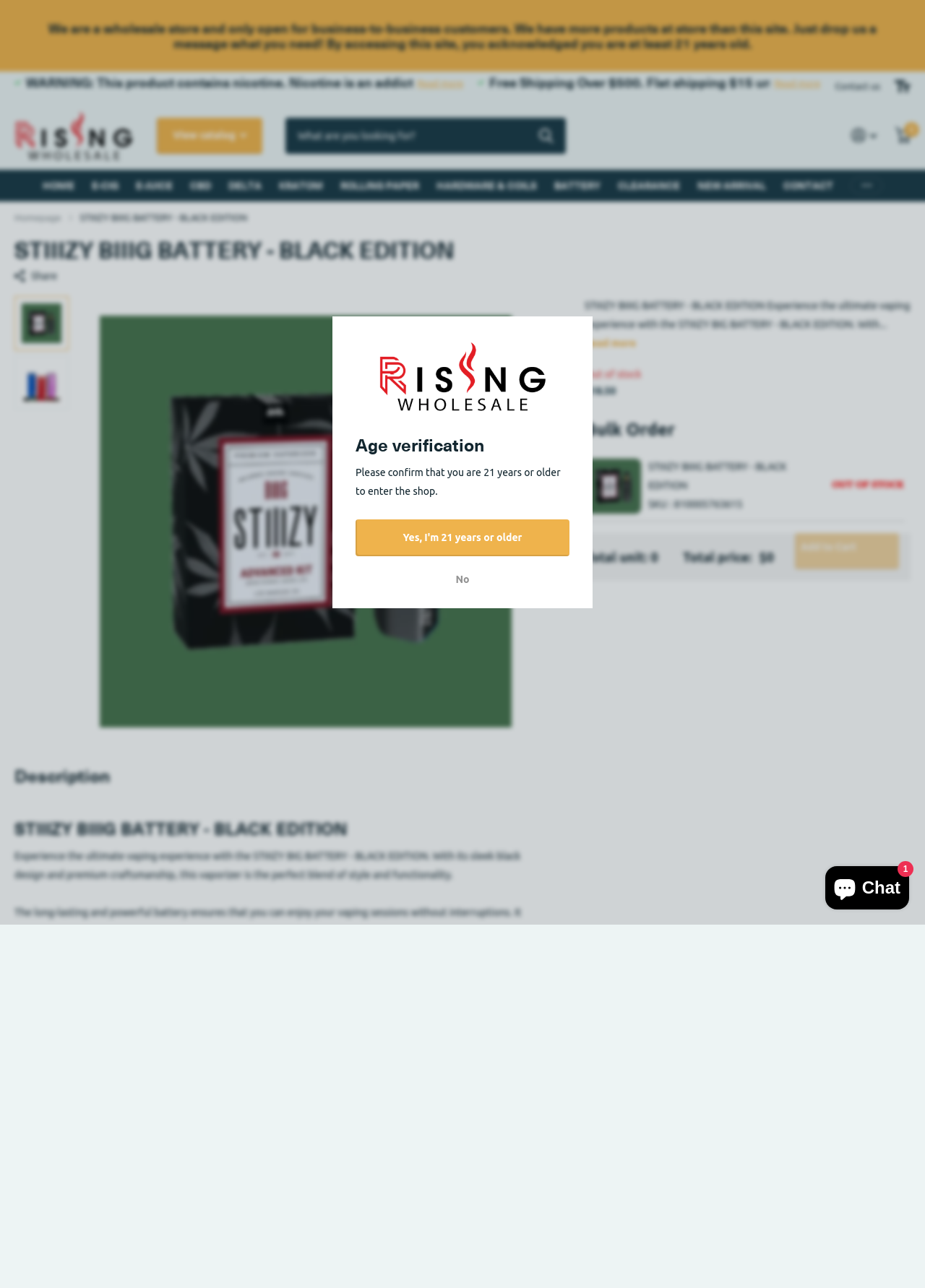What is the price of the product?
Please provide a comprehensive answer based on the information in the image.

I found the answer by looking at the static text element with the price information, which is located near the product description and other product details.